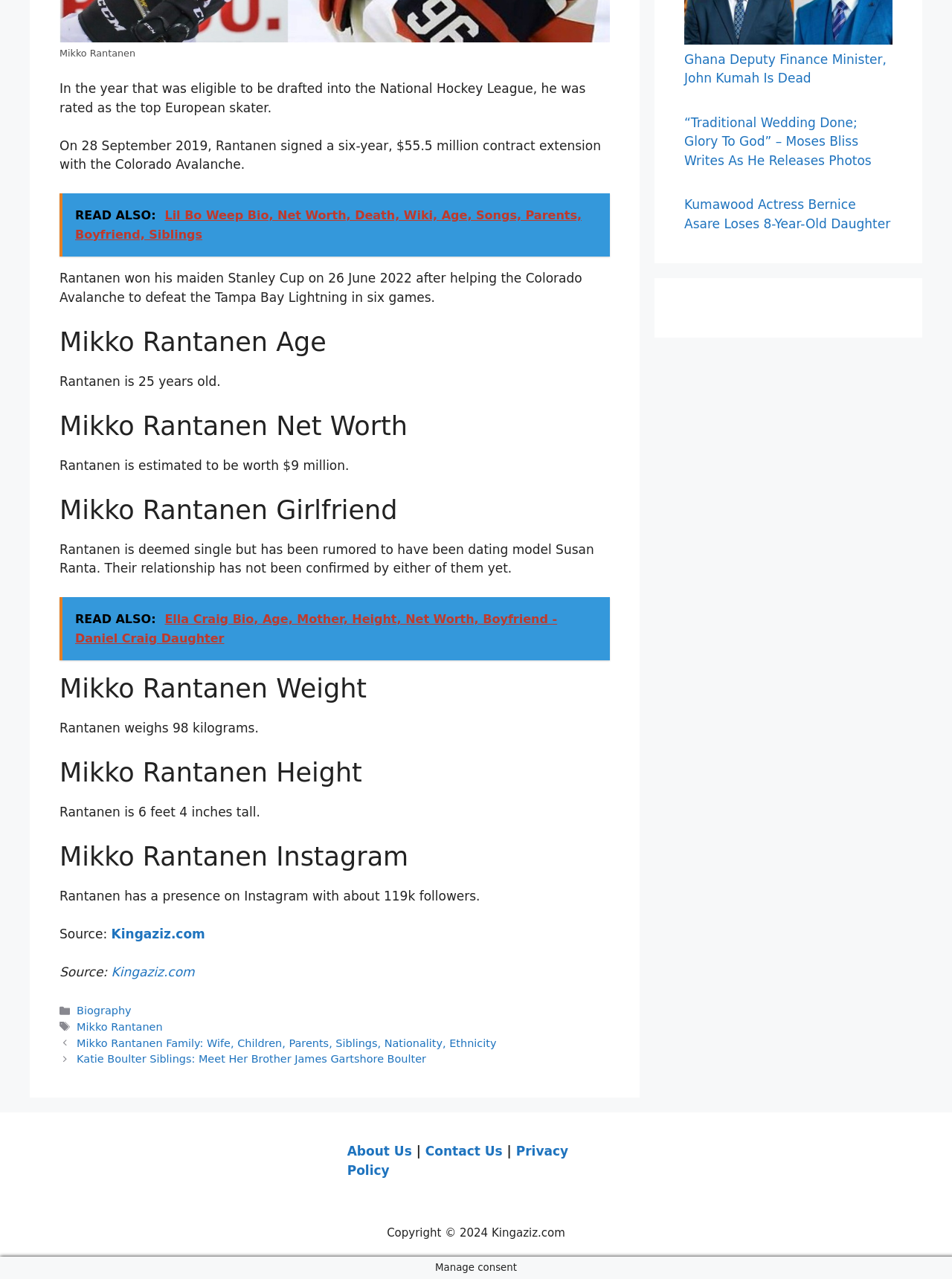Can you pinpoint the bounding box coordinates for the clickable element required for this instruction: "Learn about the website's privacy policy"? The coordinates should be four float numbers between 0 and 1, i.e., [left, top, right, bottom].

[0.365, 0.894, 0.597, 0.921]